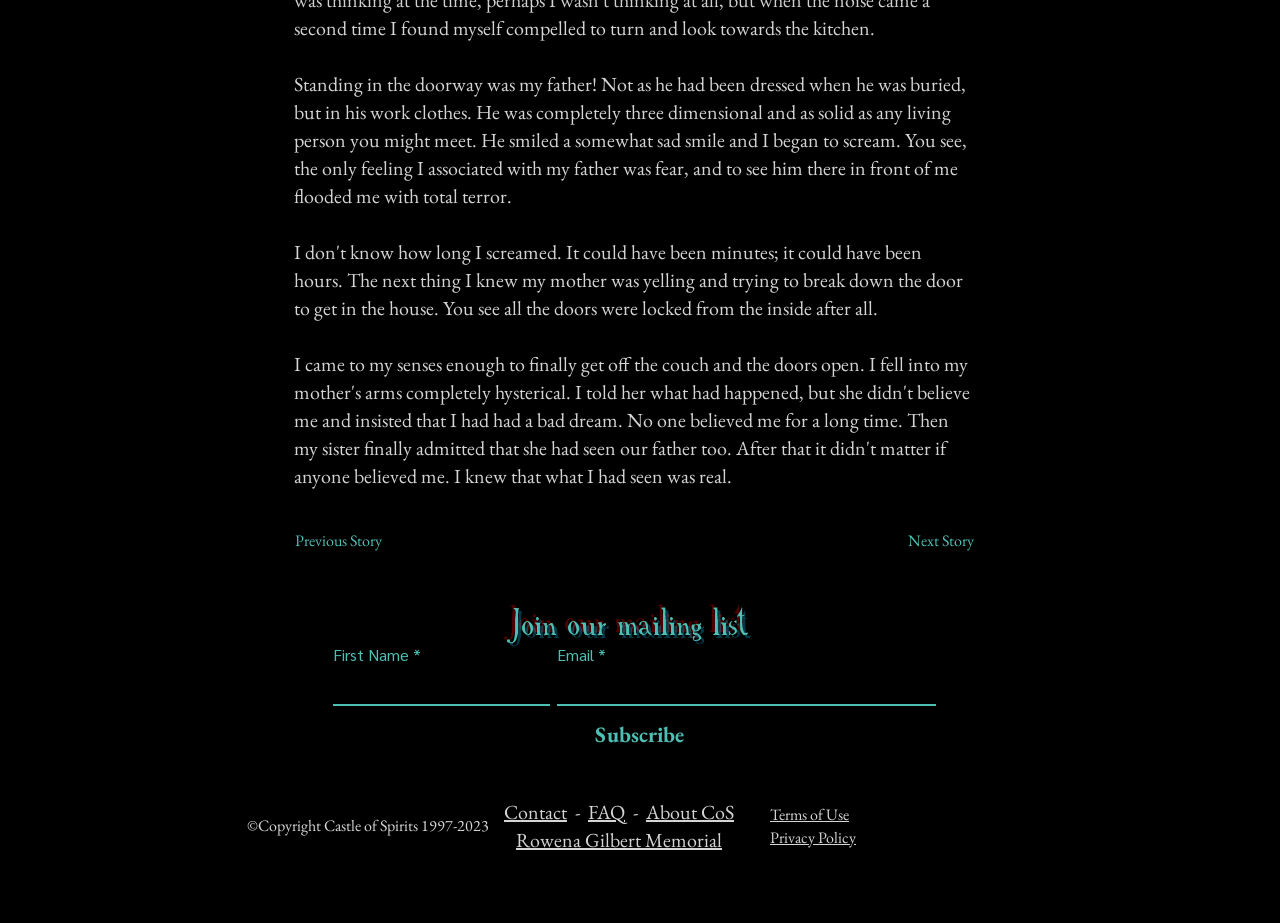Bounding box coordinates must be specified in the format (top-left x, top-left y, bottom-right x, bottom-right y). All values should be floating point numbers between 0 and 1. What are the bounding box coordinates of the UI element described as: About CoS

[0.505, 0.866, 0.573, 0.894]